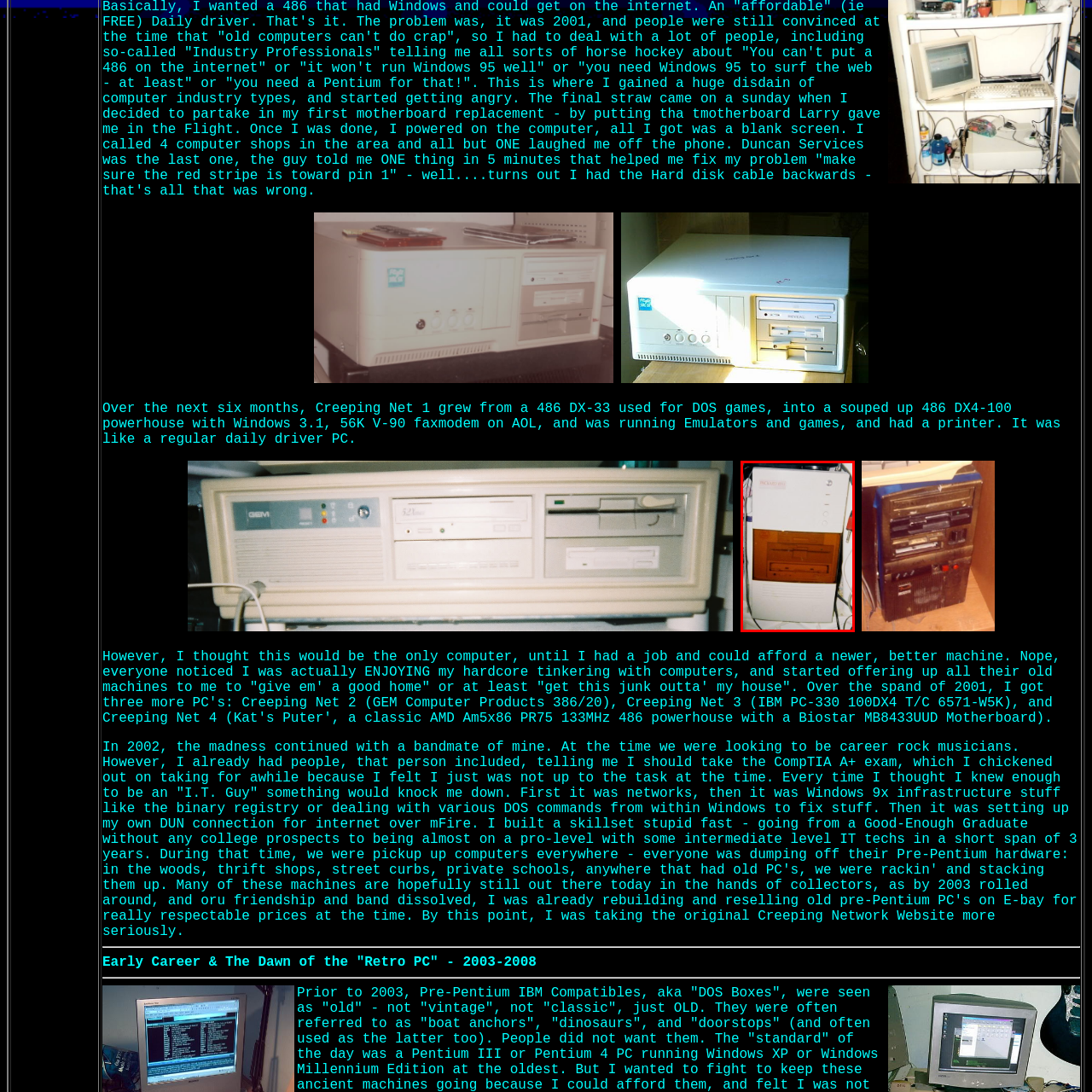Provide a detailed narrative of the image inside the red-bordered section.

The image depicts a vintage computer tower, notable for its distinctive logo marked "INCADR" prominently displayed at the top. This white case features a transparent orange panel at the front, which reveals a section likely intended for drives, possibly a floppy disk drive or CD-ROM. The design reflects the aesthetic of early computing hardware from the late 20th century, characterized by simple lines and utilitarian functionality. The surrounding environment suggests a DIY or tinkering setup, common among tech enthusiasts during that era. Such systems were often repurposed and customized, resonating with the experiences of individuals who enjoyed rebuilding and upgrading older machines while cultivating their technical skills.